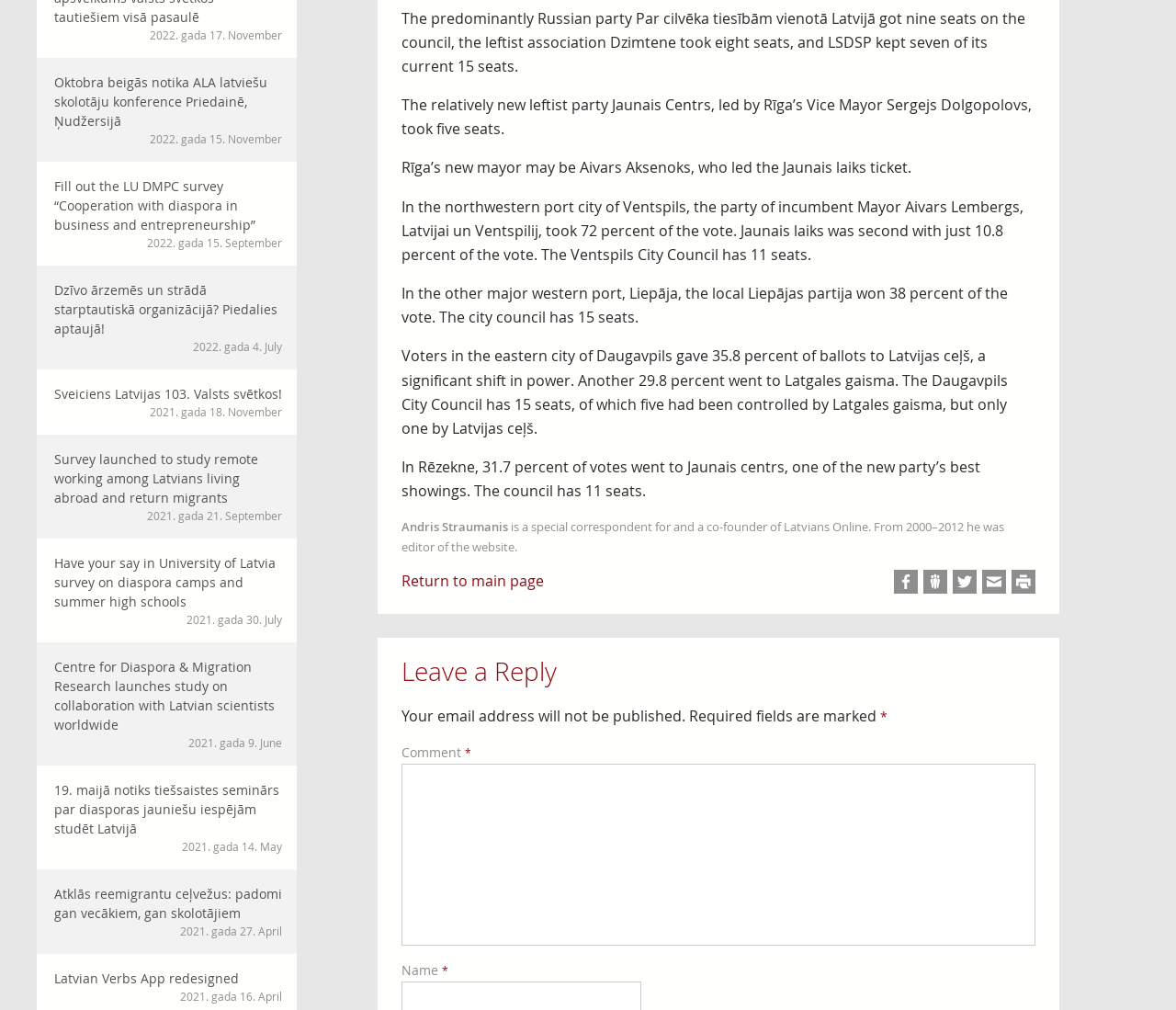From the screenshot, find the bounding box of the UI element matching this description: "parent_node: Comment * name="comment"". Supply the bounding box coordinates in the form [left, top, right, bottom], each a float between 0 and 1.

[0.341, 0.756, 0.88, 0.936]